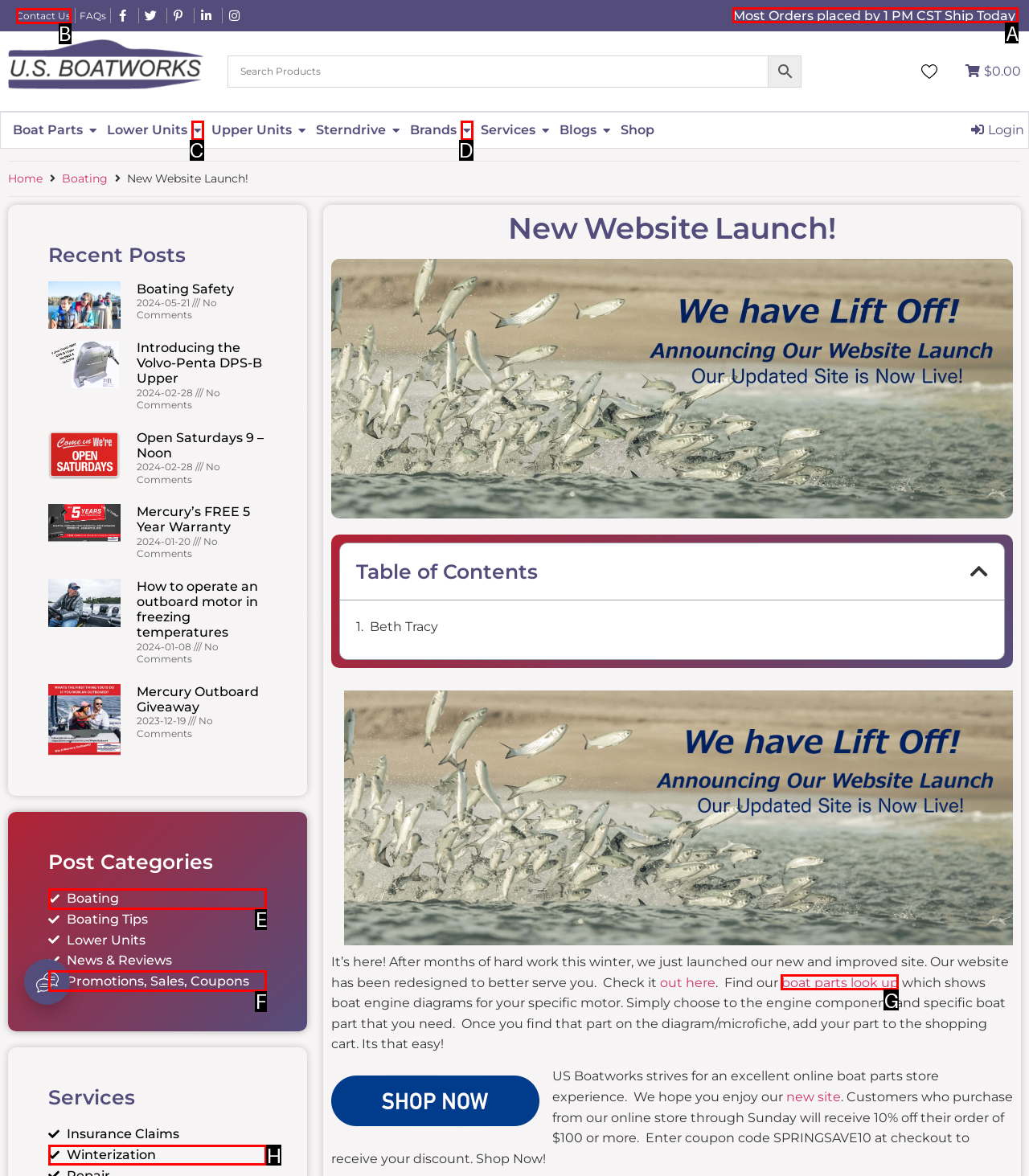Identify which lettered option to click to carry out the task: Contact us. Provide the letter as your answer.

B